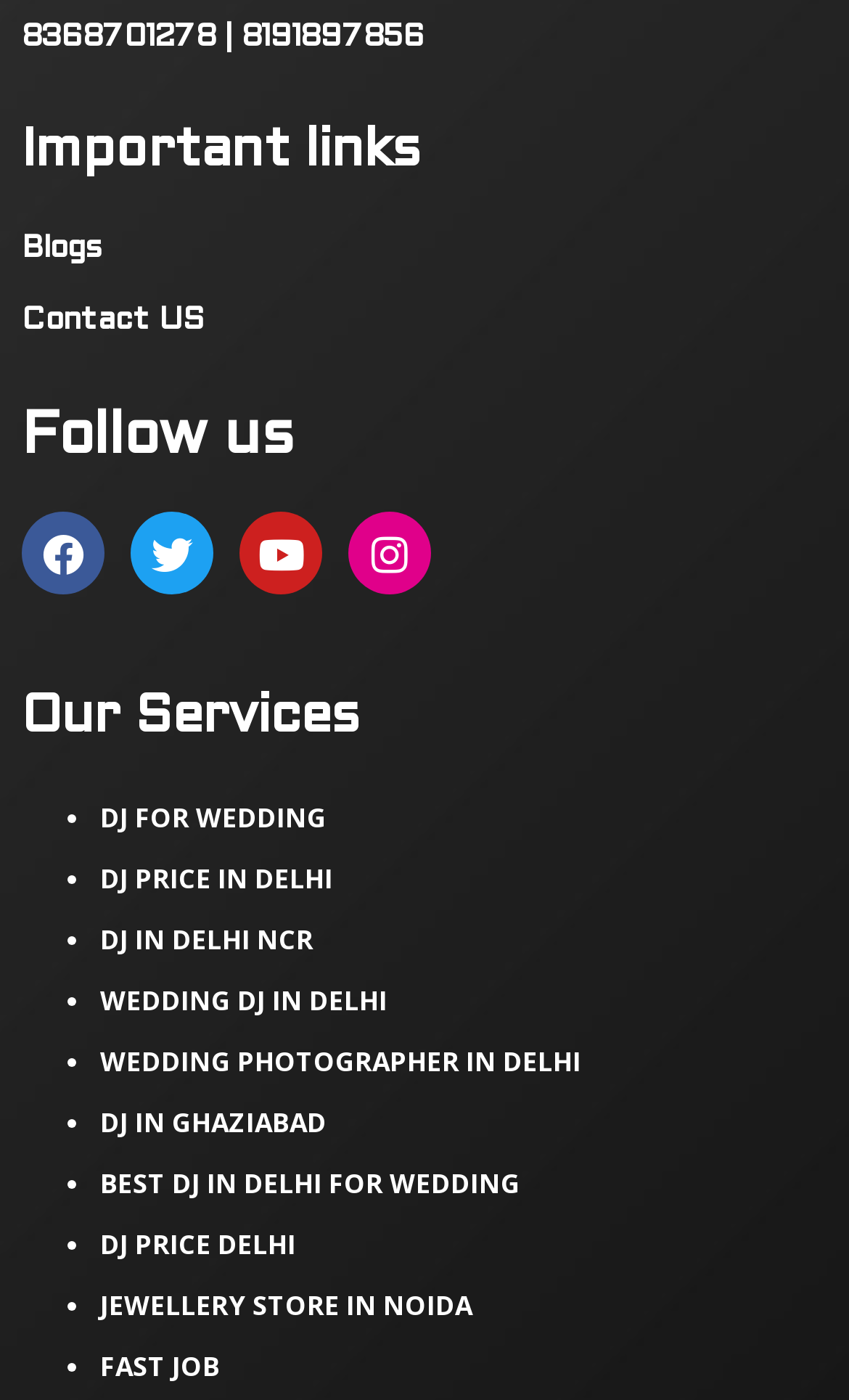Locate the bounding box for the described UI element: "Contact US". Ensure the coordinates are four float numbers between 0 and 1, formatted as [left, top, right, bottom].

[0.026, 0.22, 0.241, 0.24]